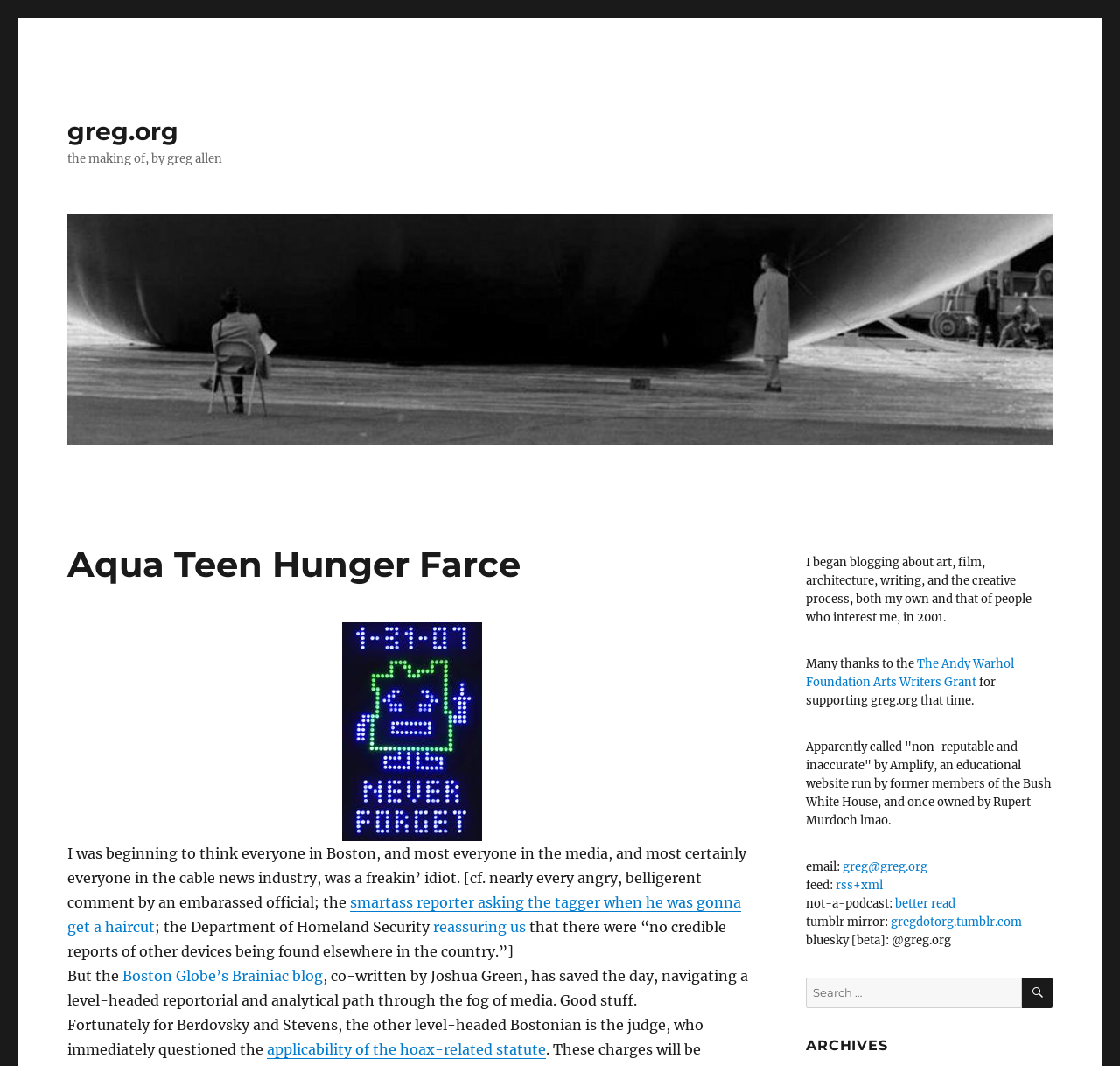Please find the bounding box coordinates for the clickable element needed to perform this instruction: "email greg".

[0.753, 0.806, 0.828, 0.82]